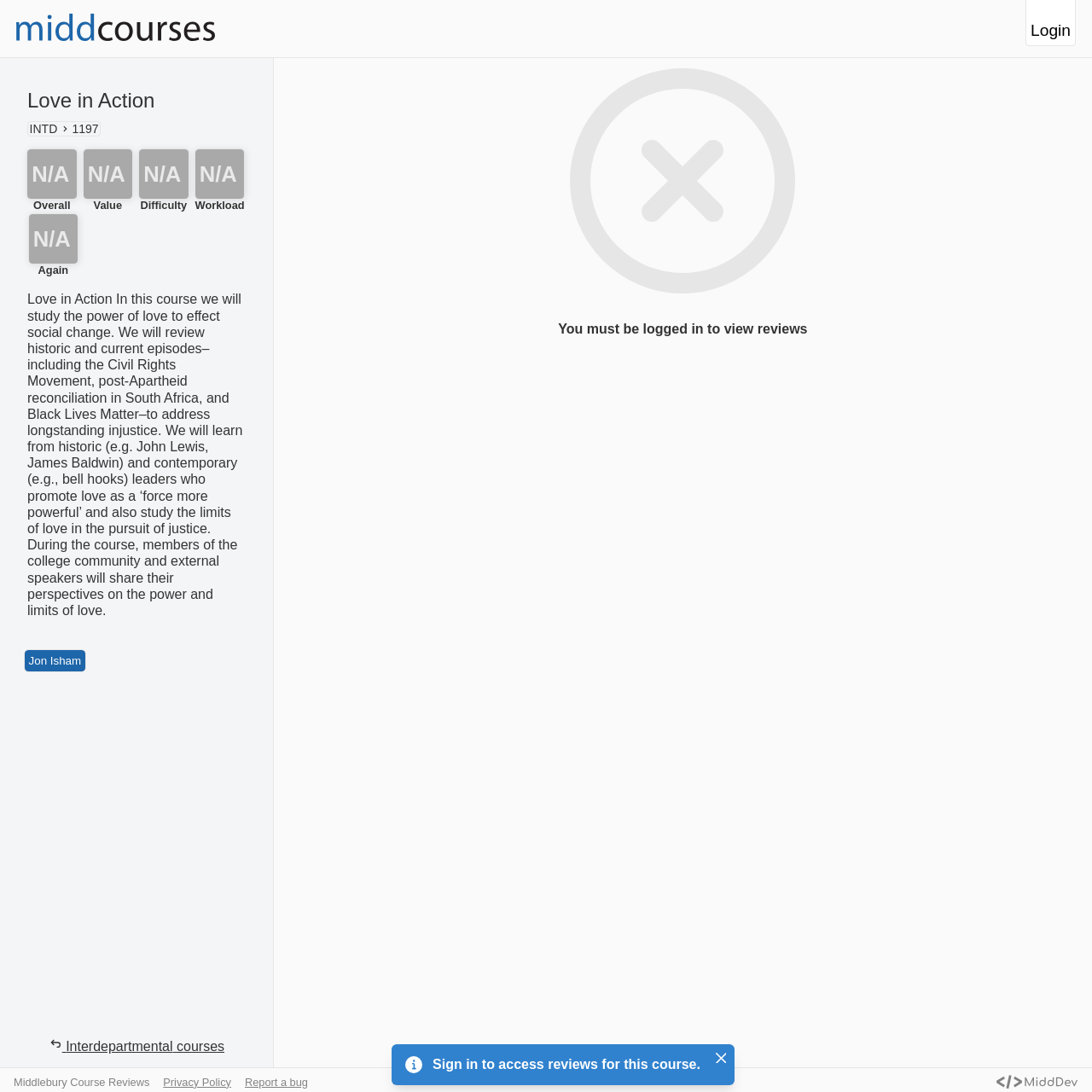Who is the instructor of the course?
Please answer using one word or phrase, based on the screenshot.

Jon Isham